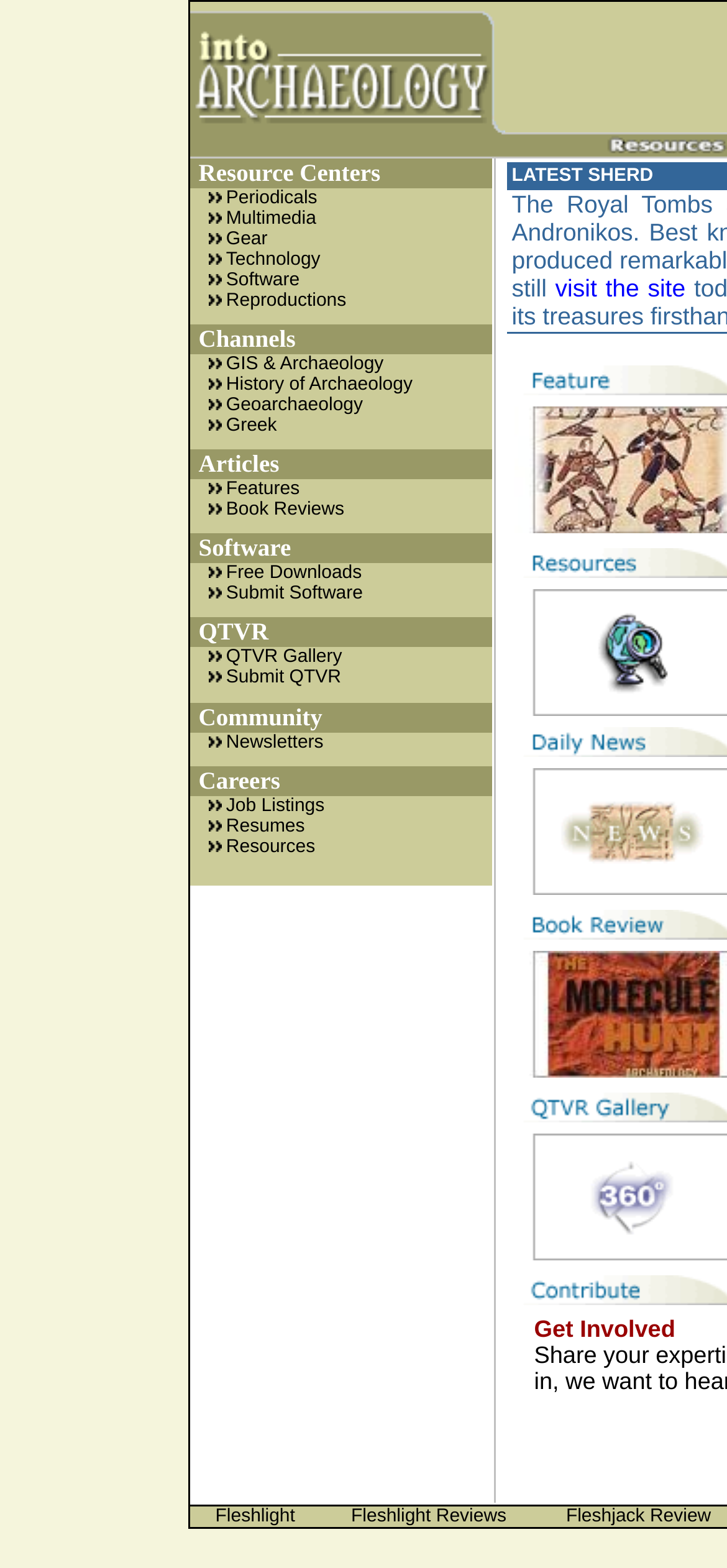Answer the question below in one word or phrase:
What is the position of the 'Software' link?

Below 'Multimedia'